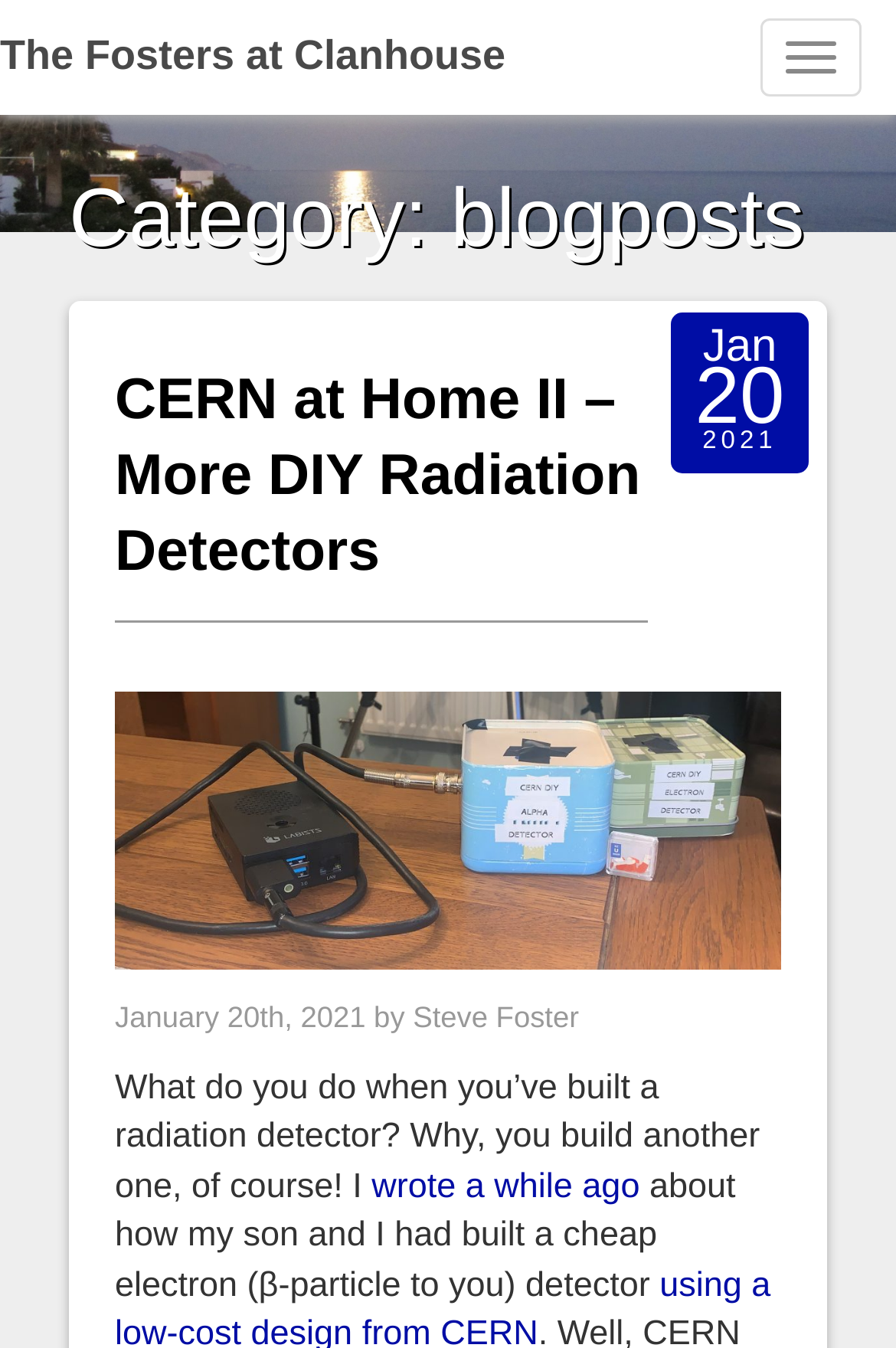Given the description "The Fosters at Clanhouse", provide the bounding box coordinates of the corresponding UI element.

[0.0, 0.024, 0.59, 0.058]